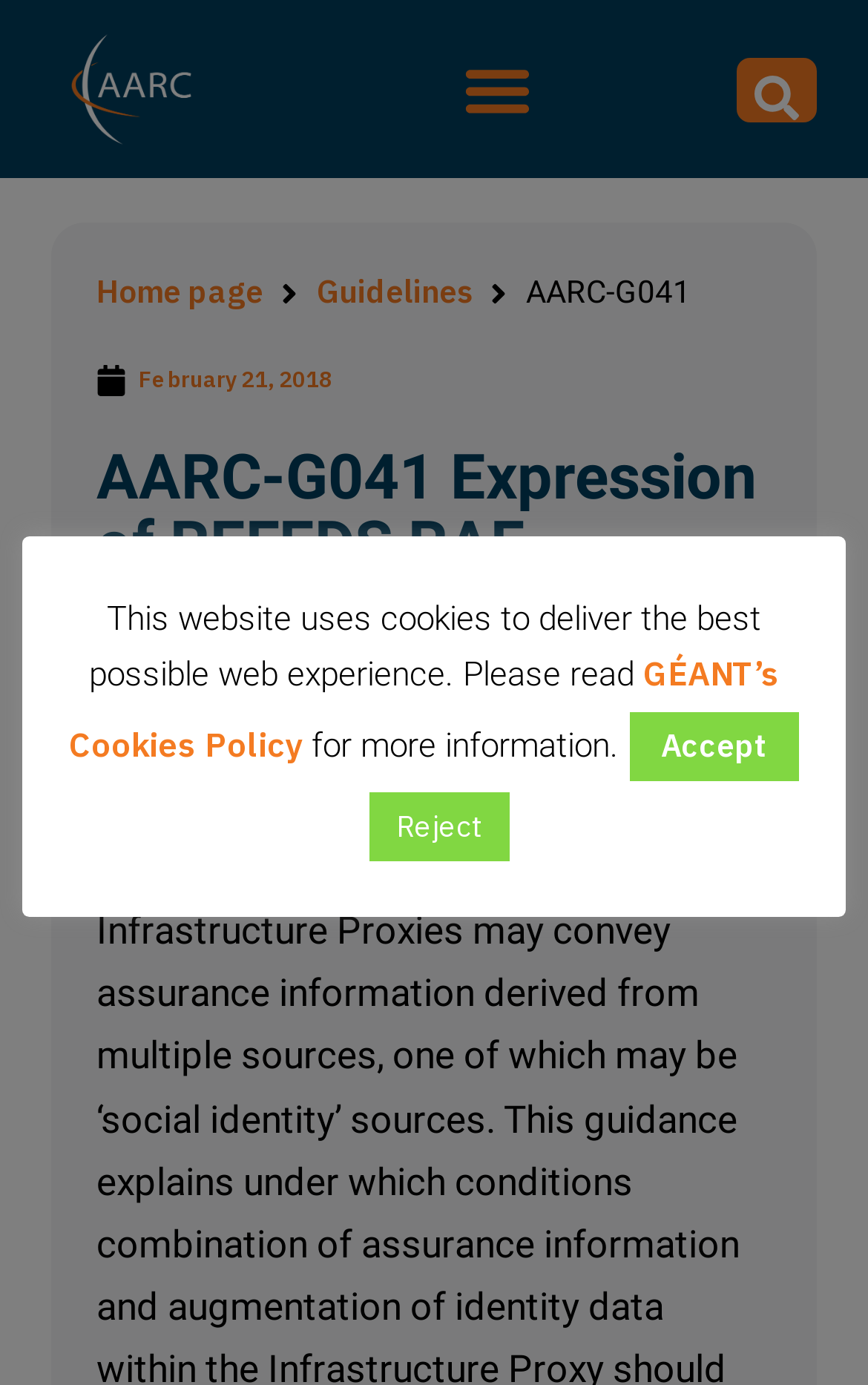Could you please study the image and provide a detailed answer to the question:
What is the text of the first heading on the webpage?

I found a heading element with the given text, which is likely the first heading on the webpage.